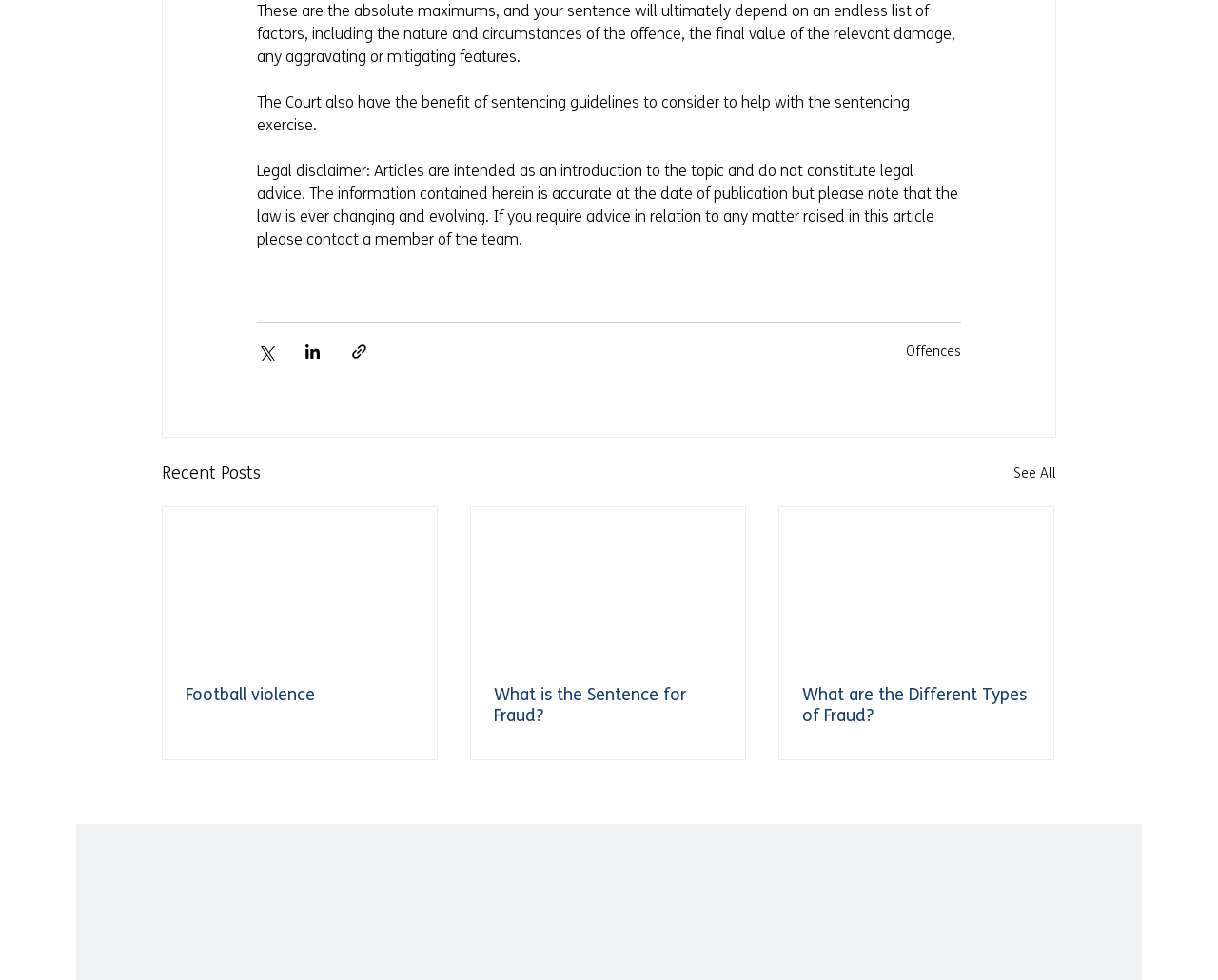Kindly provide the bounding box coordinates of the section you need to click on to fulfill the given instruction: "View Recent Posts".

[0.133, 0.469, 0.214, 0.497]